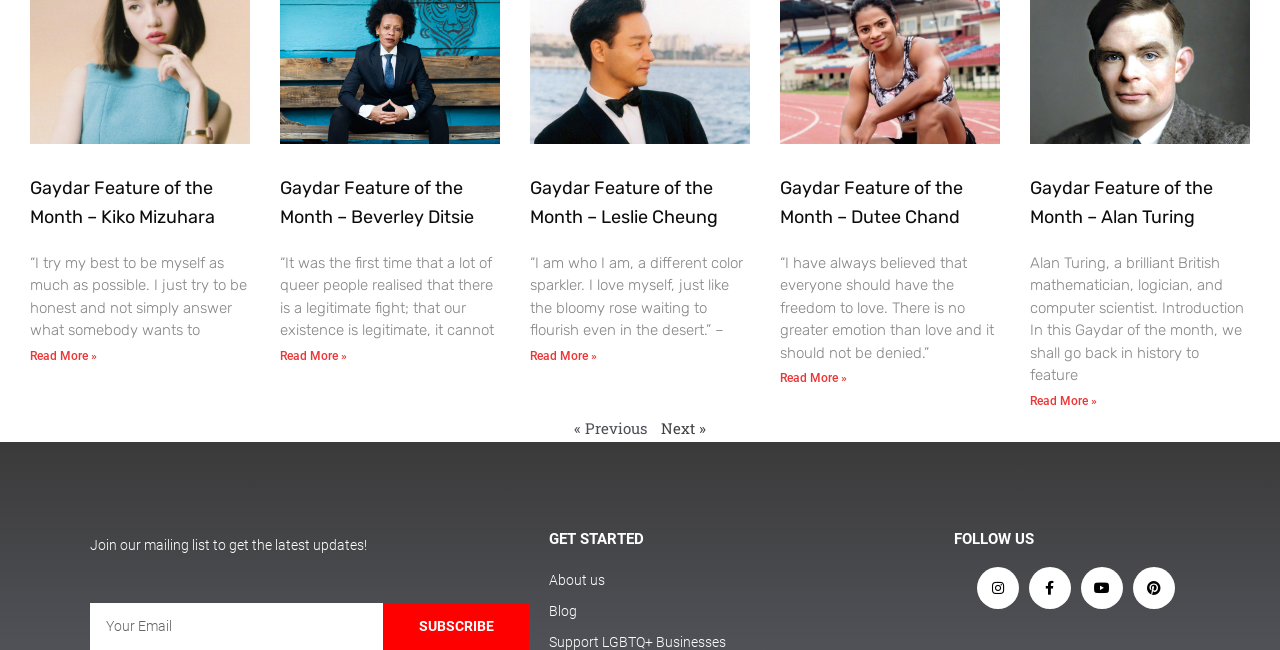What is the last feature of the month?
Please describe in detail the information shown in the image to answer the question.

I looked at the list of 'Gaydar Feature of the Month' headings and found that the last one is 'Gaydar Feature of the Month – Alan Turing'.